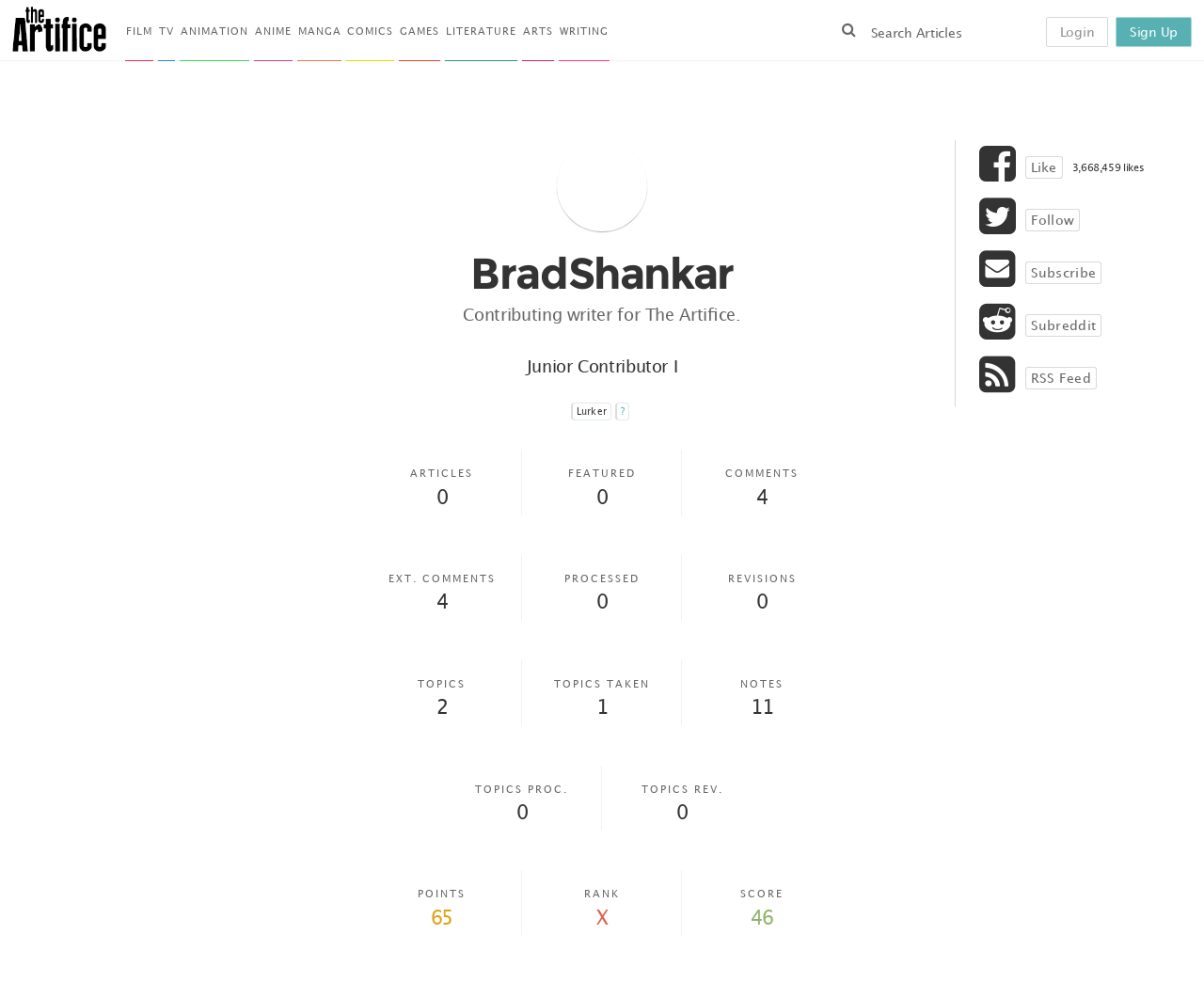Please specify the bounding box coordinates of the clickable region necessary for completing the following instruction: "Login to the website". The coordinates must consist of four float numbers between 0 and 1, i.e., [left, top, right, bottom].

[0.869, 0.017, 0.921, 0.048]